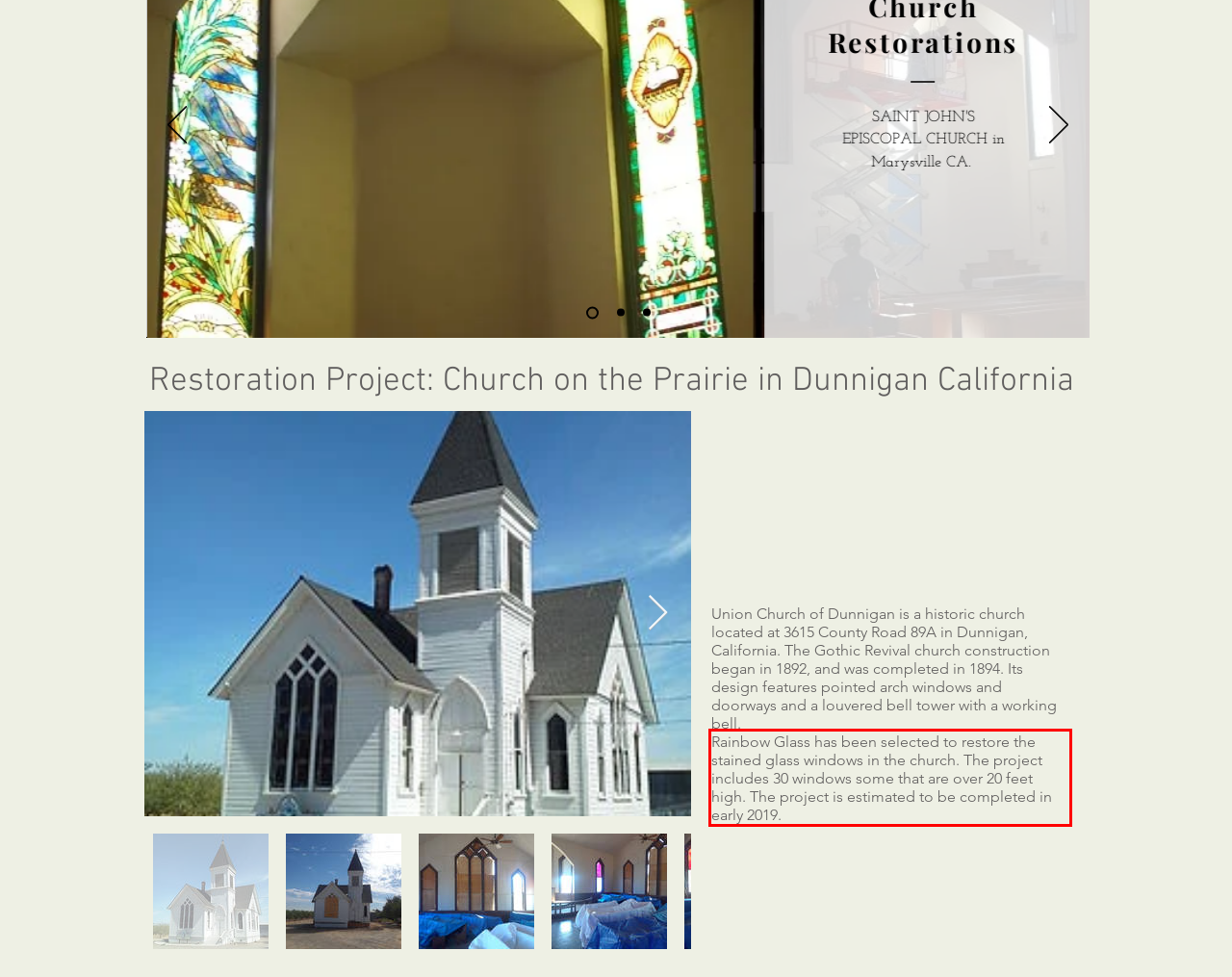You are given a webpage screenshot with a red bounding box around a UI element. Extract and generate the text inside this red bounding box.

Rainbow Glass has been selected to restore the stained glass windows in the church. The project includes 30 windows some that are over 20 feet high. The project is estimated to be completed in early 2019.